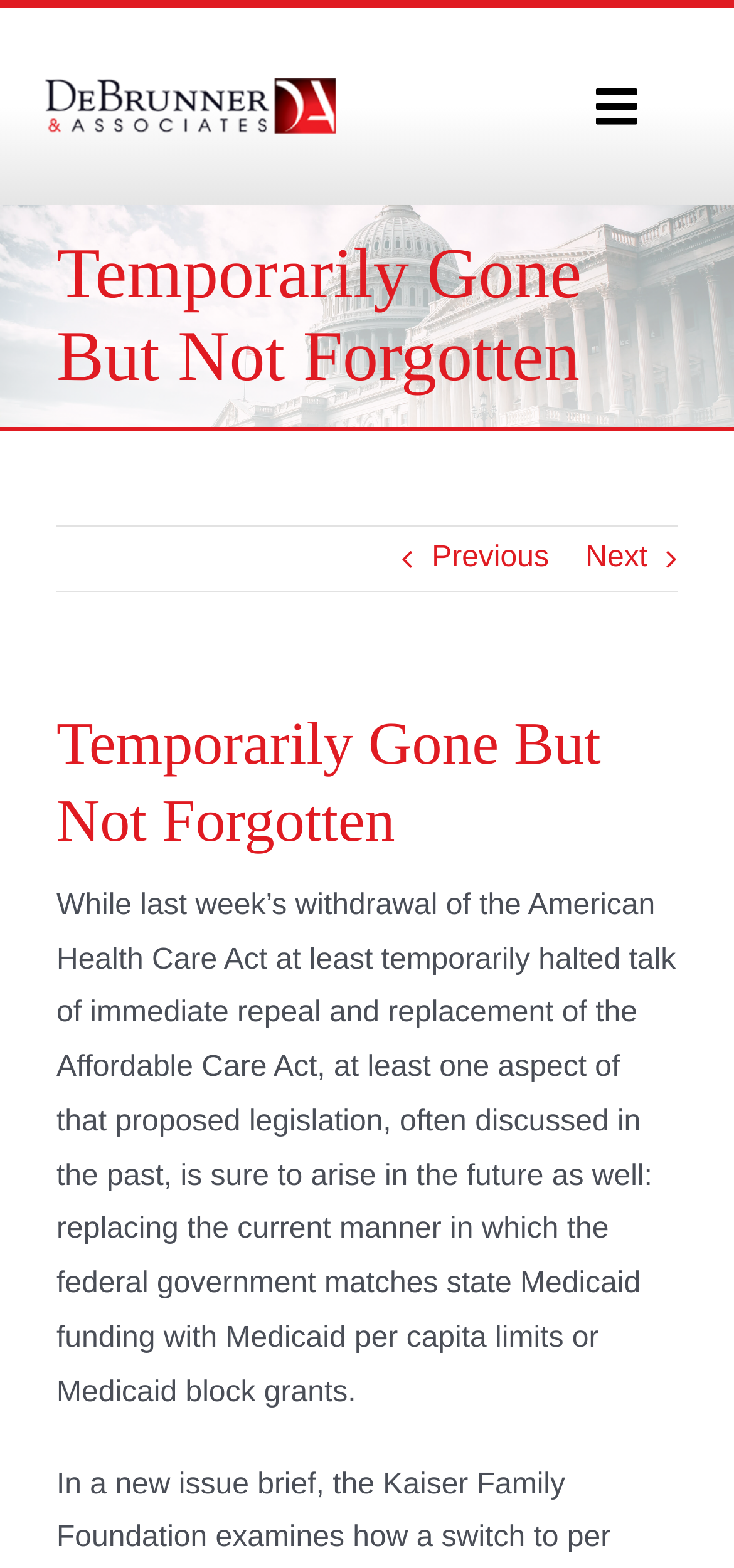Please give the bounding box coordinates of the area that should be clicked to fulfill the following instruction: "Go to Next page". The coordinates should be in the format of four float numbers from 0 to 1, i.e., [left, top, right, bottom].

[0.798, 0.335, 0.882, 0.376]